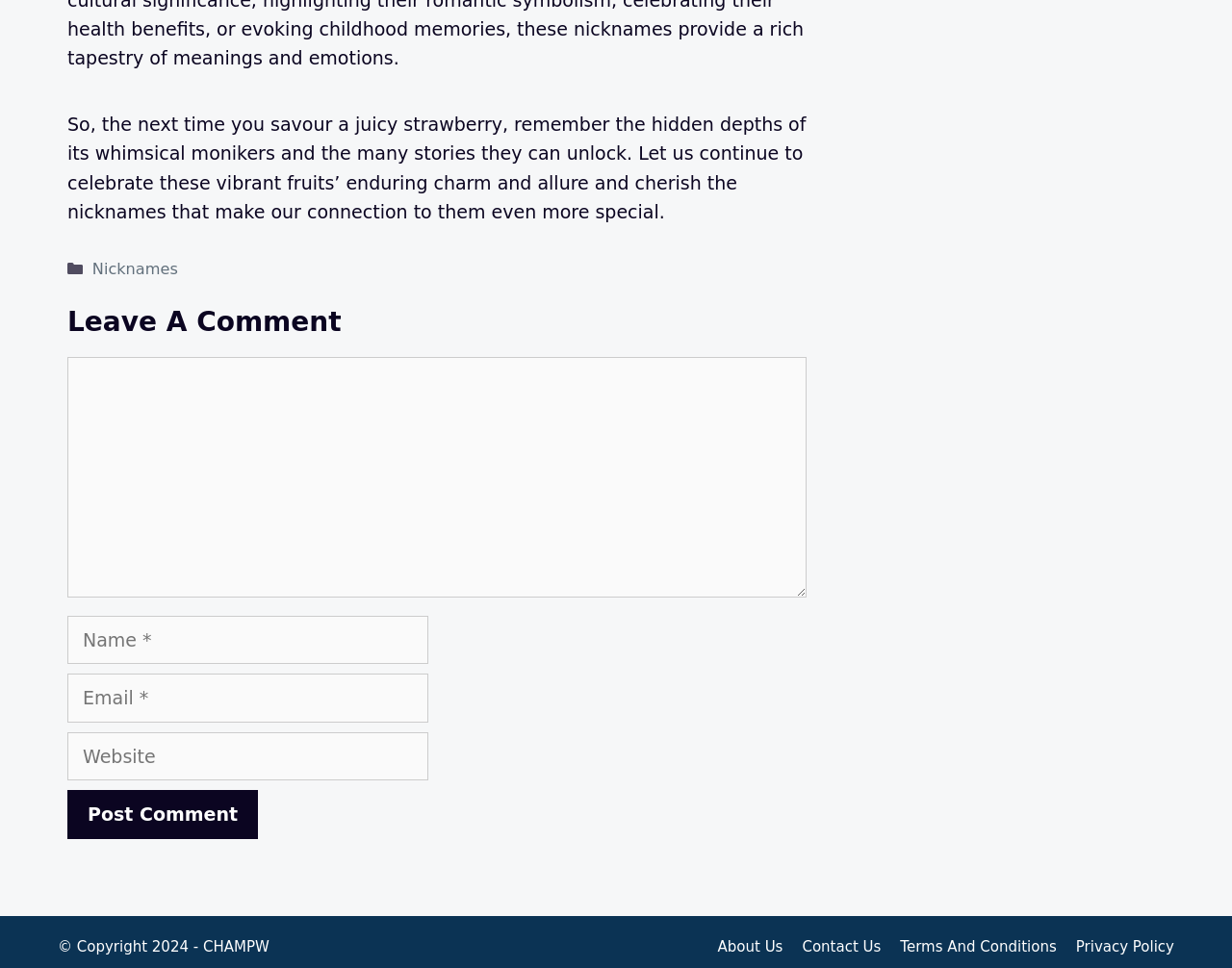What is the label of the third text box?
Please provide a single word or phrase based on the screenshot.

Website